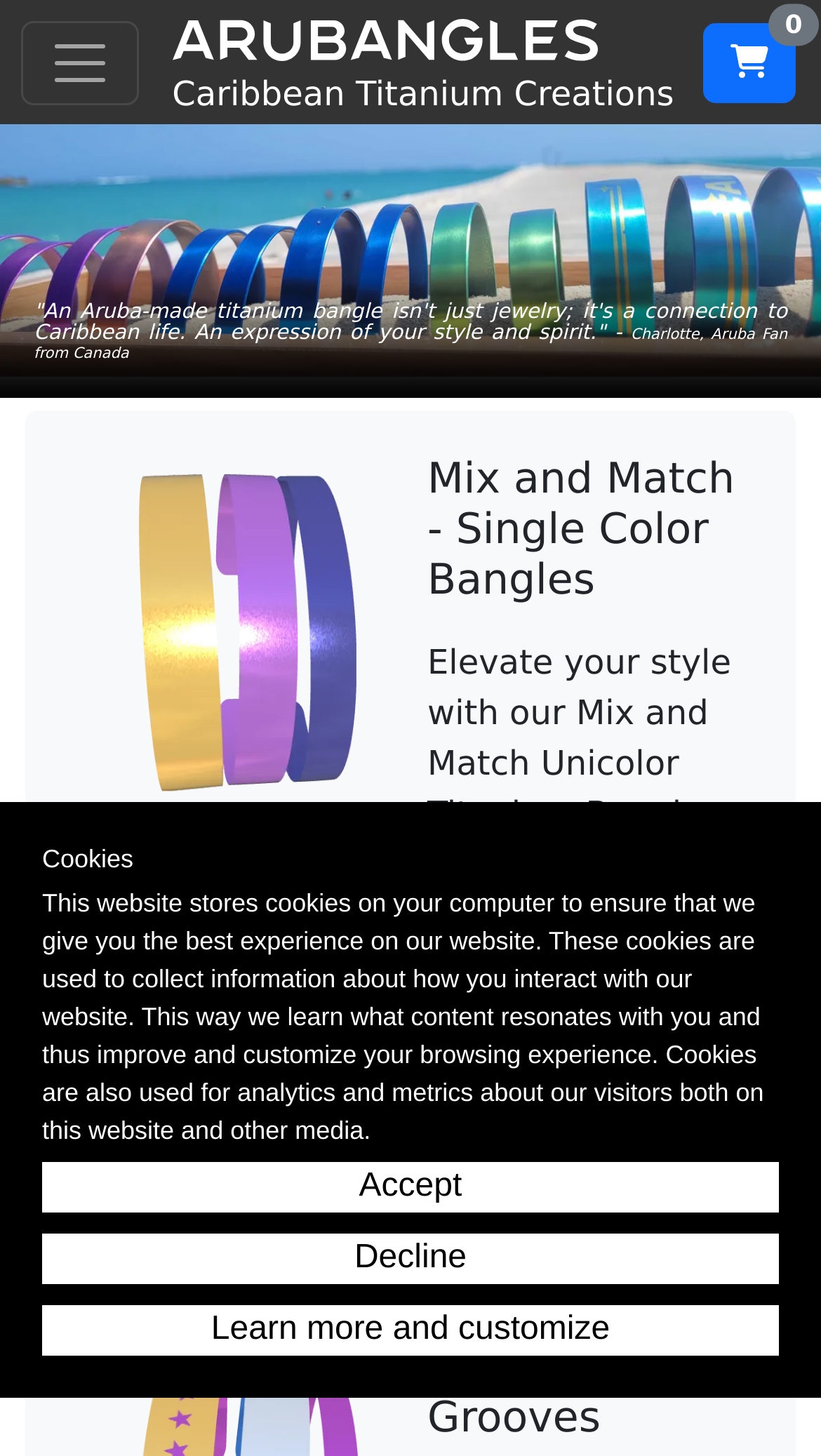Provide a brief response to the question below using a single word or phrase: 
How many categories of bracelets are shown?

At least 2